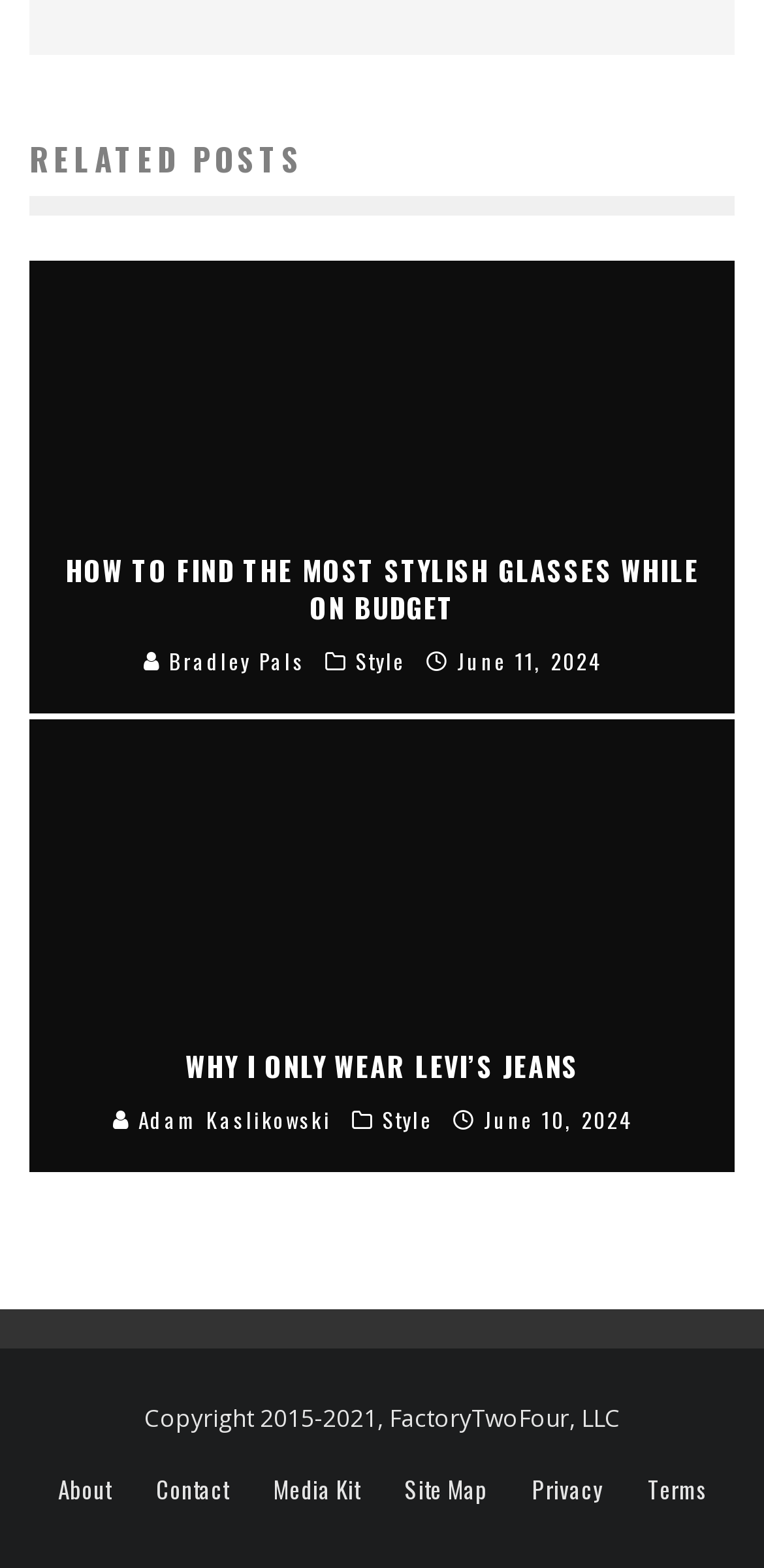Using the information in the image, could you please answer the following question in detail:
What category is the second article under?

I found the category of the second article by looking at the link element inside the second article element, which is 'Style'.